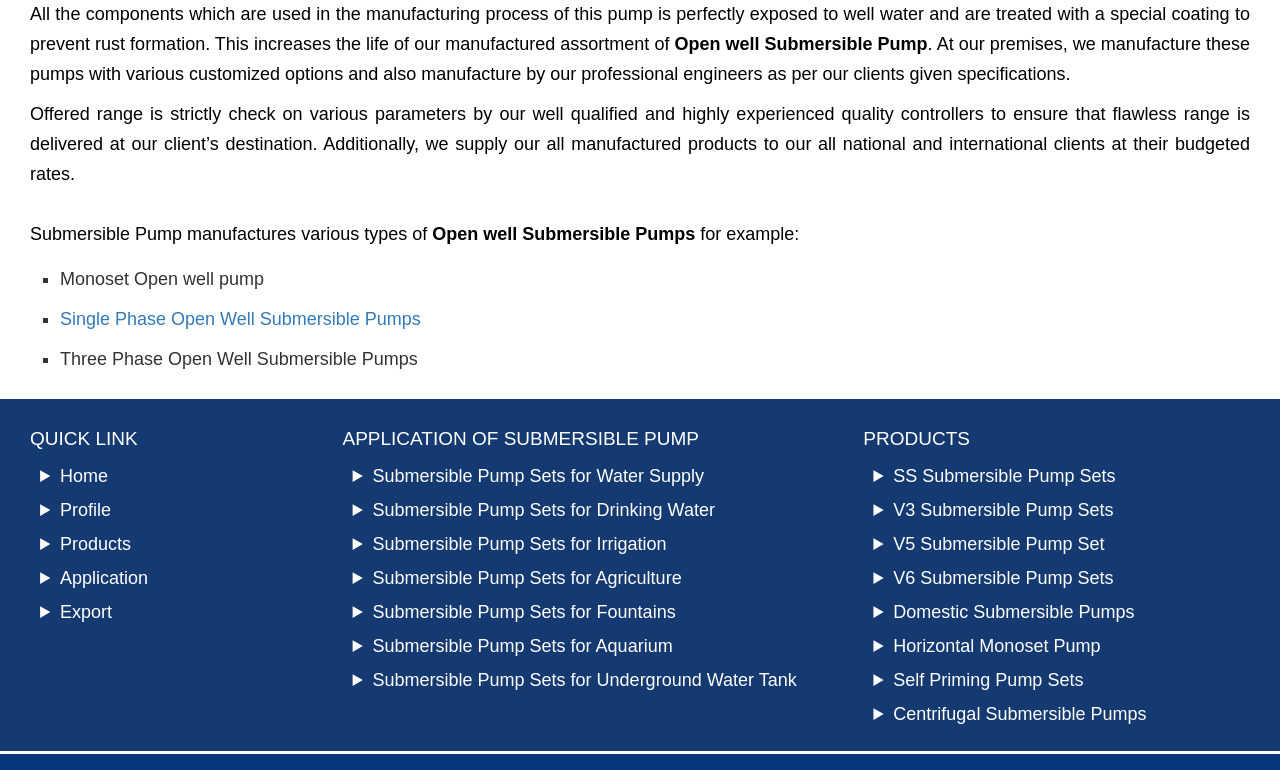Given the element description: "Home", predict the bounding box coordinates of this UI element. The coordinates must be four float numbers between 0 and 1, given as [left, top, right, bottom].

[0.047, 0.606, 0.084, 0.632]